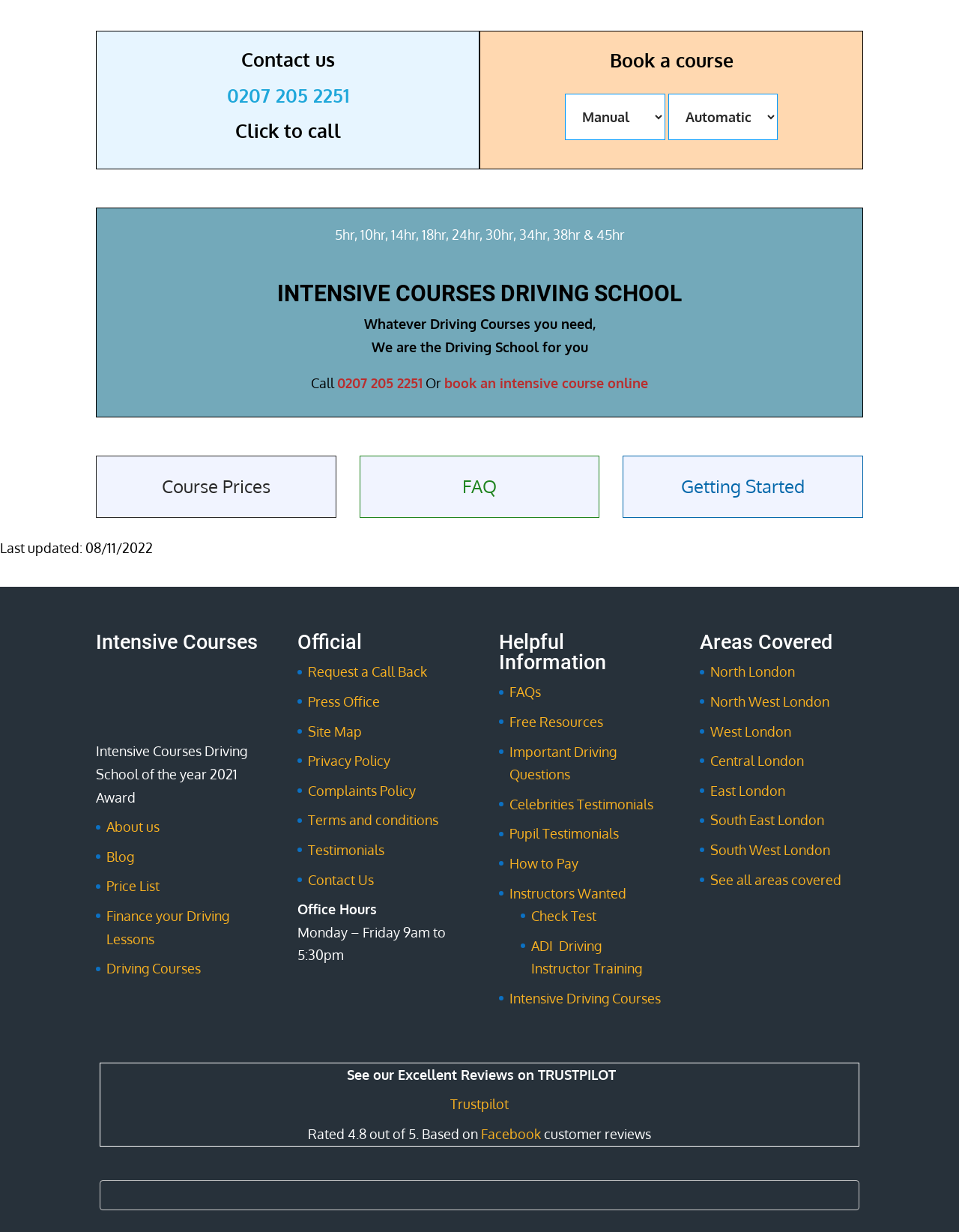Please give a one-word or short phrase response to the following question: 
What are the office hours of Intensive Courses Driving School?

Monday to Friday, 9am to 5:30pm